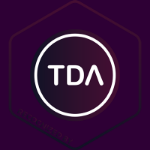Break down the image into a detailed narrative.

The image showcases a sleek and modern logo for "TDA" enclosed within a hexagonal shape. The logo is designed with a dark background that transitions into a gradient of purple and black tones, enhancing its contemporary aesthetic. The letters "TDA" are prominently displayed in a clean, bold font, while a circular white outline encapsulates the design, emphasizing its importance. Beneath the logo, the text "RECOGNIZED BY" is subtly indicated, suggesting a sense of endorsement or affiliation with an esteemed entity. This visual communicates professionalism and innovation, making it suitable for a variety of branding contexts.